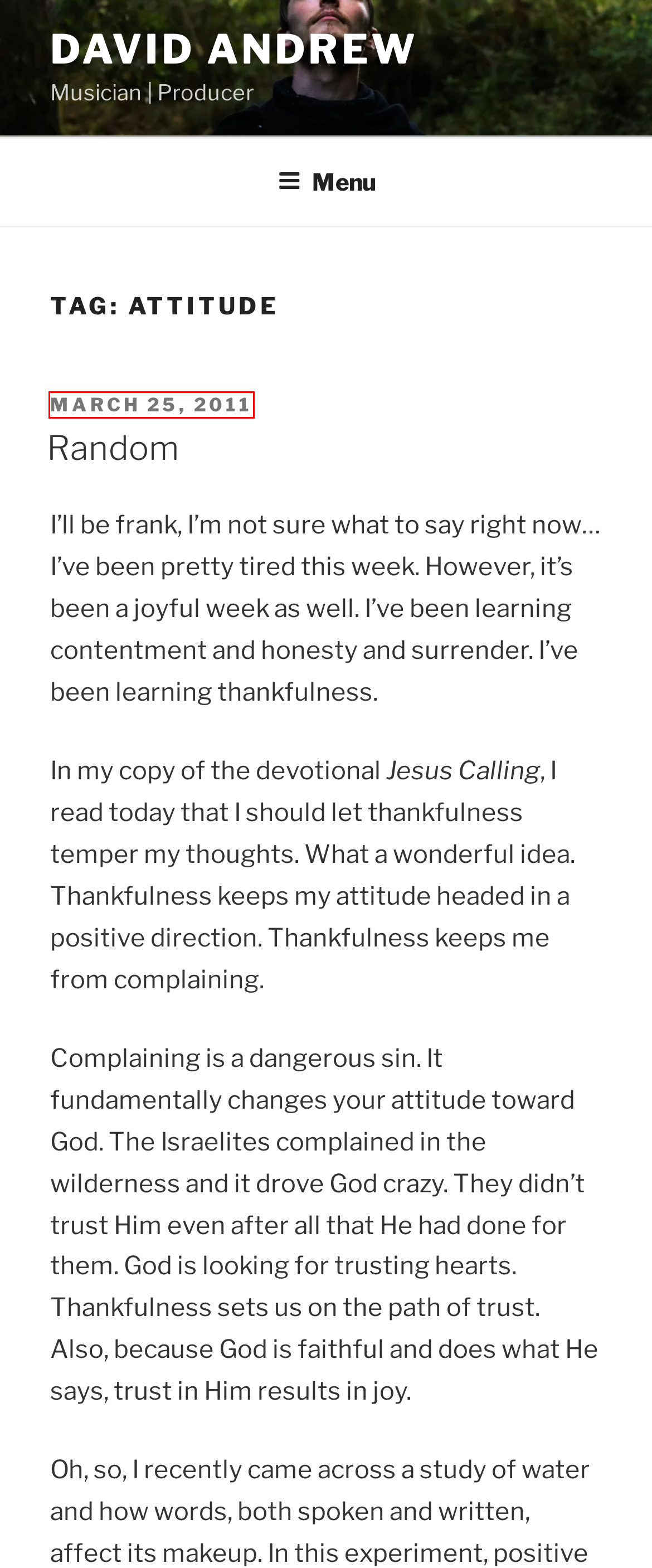You are given a screenshot depicting a webpage with a red bounding box around a UI element. Select the description that best corresponds to the new webpage after clicking the selected element. Here are the choices:
A. Symbols and Intentionality – David Andrew
B. Random – David Andrew
C. December 2011 – David Andrew
D. July 2010 – David Andrew
E. January 2017 – David Andrew
F. David Andrew – Musician | Producer
G. January 2019 – David Andrew
H. Theodicy – David Andrew

B